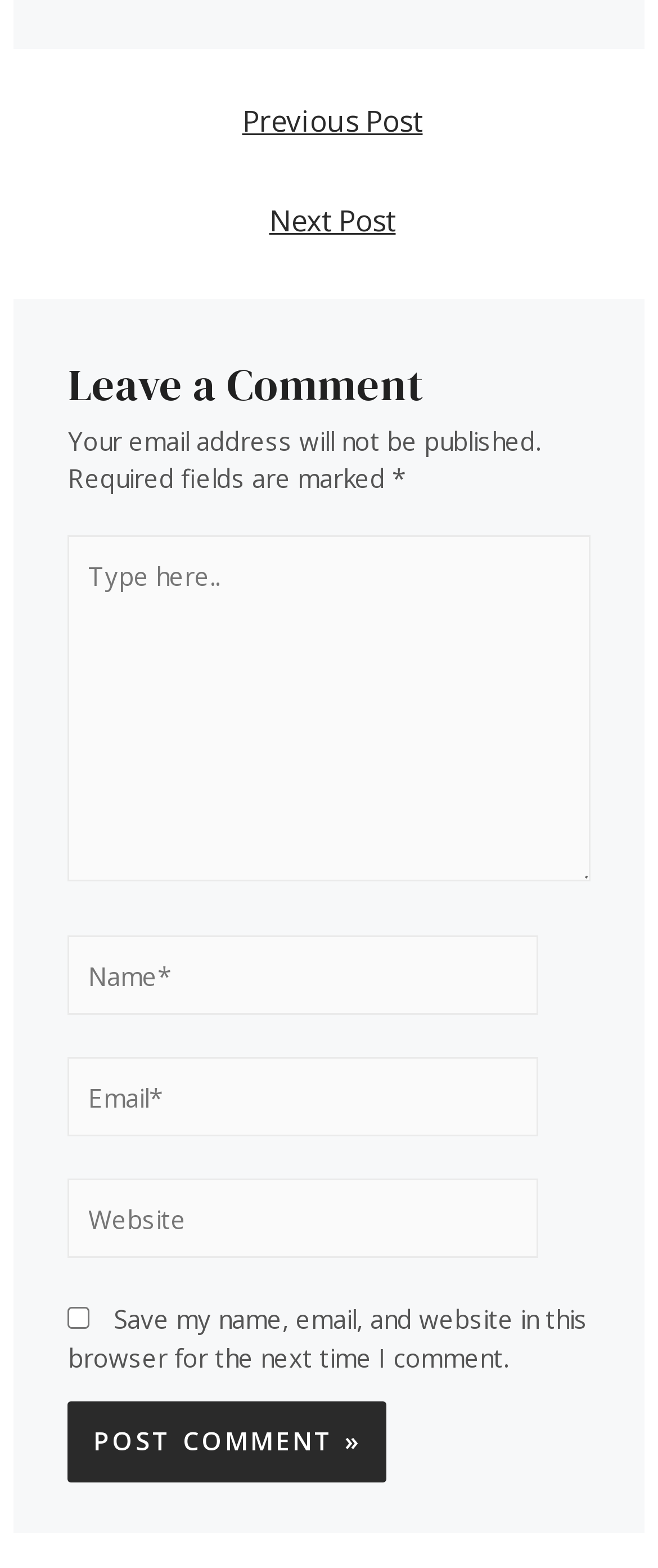Pinpoint the bounding box coordinates of the clickable element to carry out the following instruction: "Enter your name."

[0.103, 0.597, 0.817, 0.648]